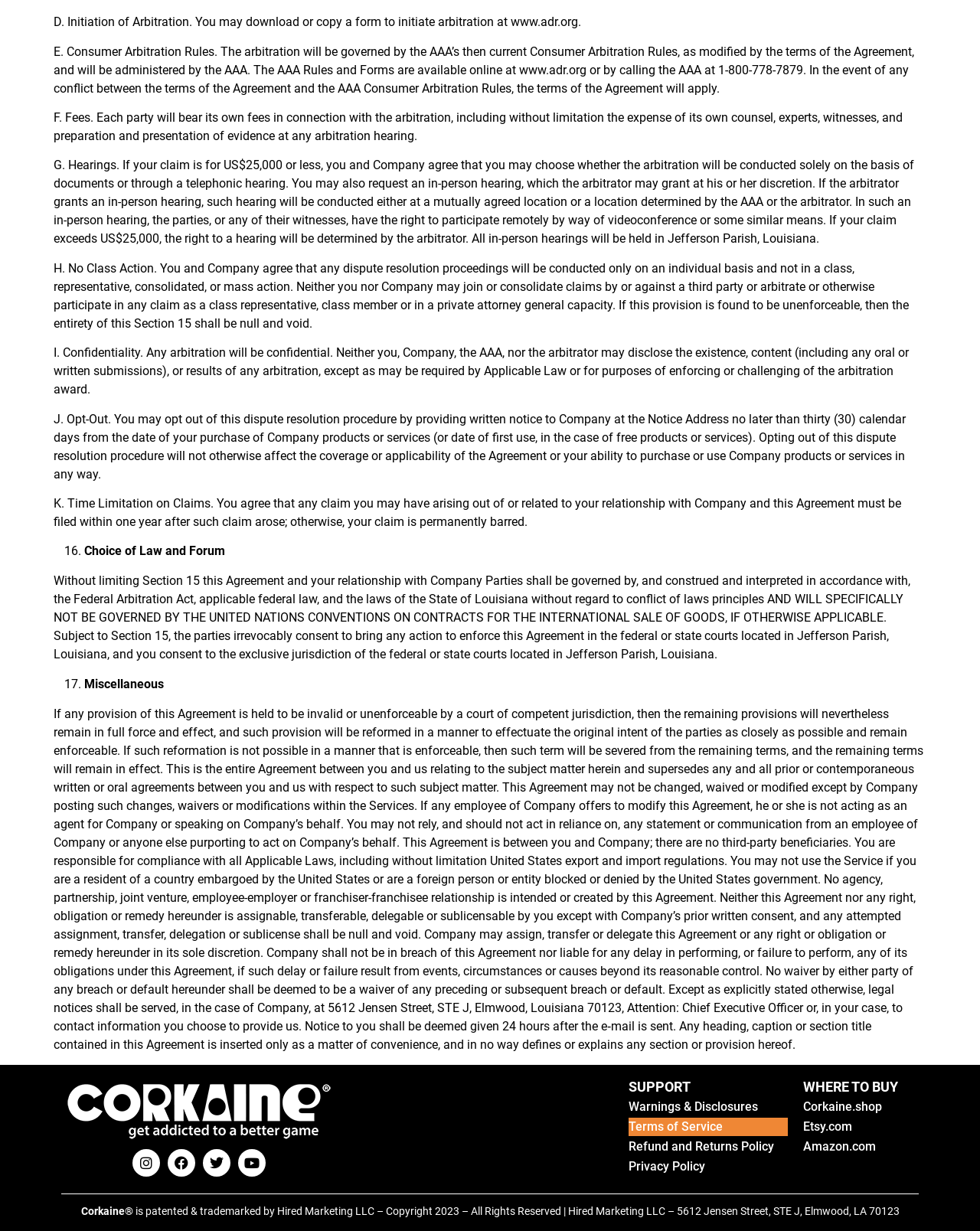Please identify the bounding box coordinates of the area that needs to be clicked to follow this instruction: "Click the Terms of Service link".

[0.641, 0.908, 0.804, 0.923]